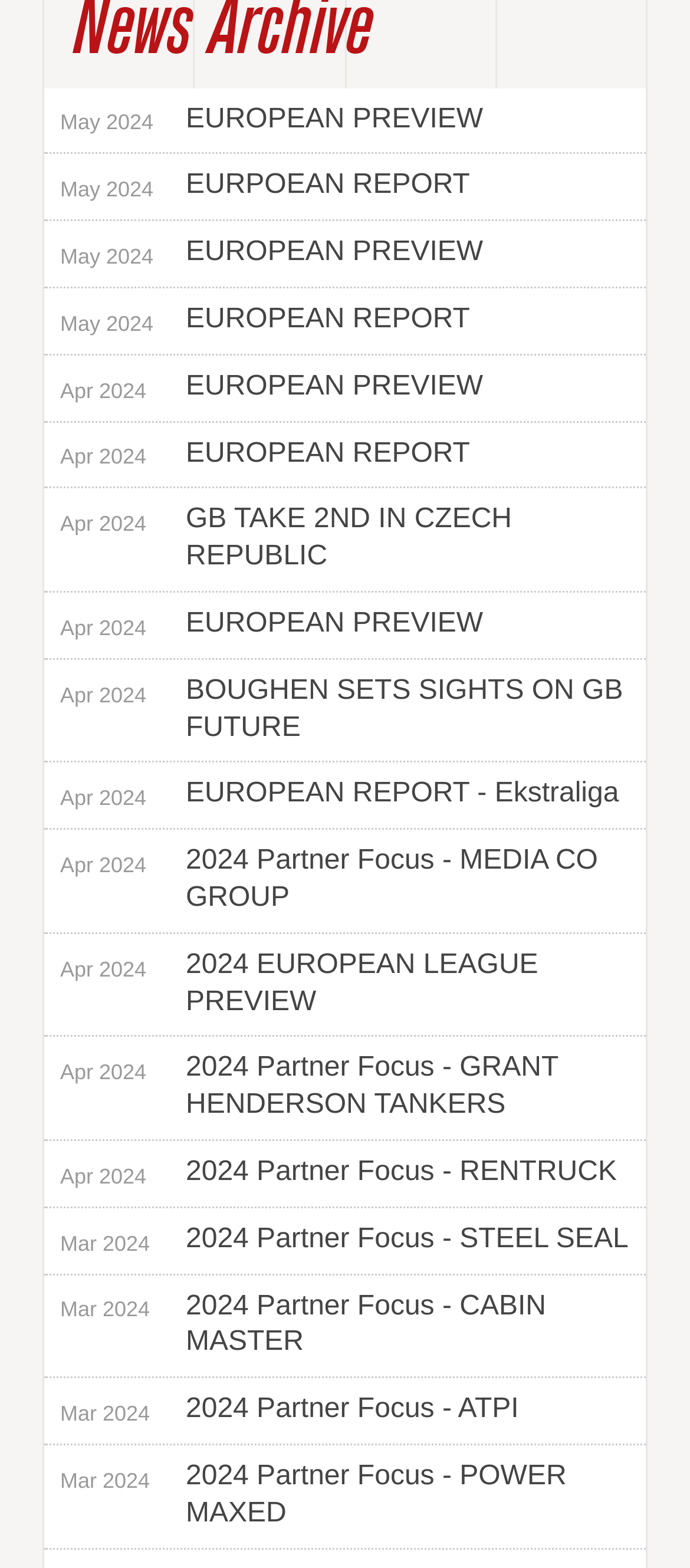Please provide a brief answer to the following inquiry using a single word or phrase:
What is the longest link text on the webpage?

Apr 2024 BOUGHEN SETS SIGHTS ON GB FUTURE